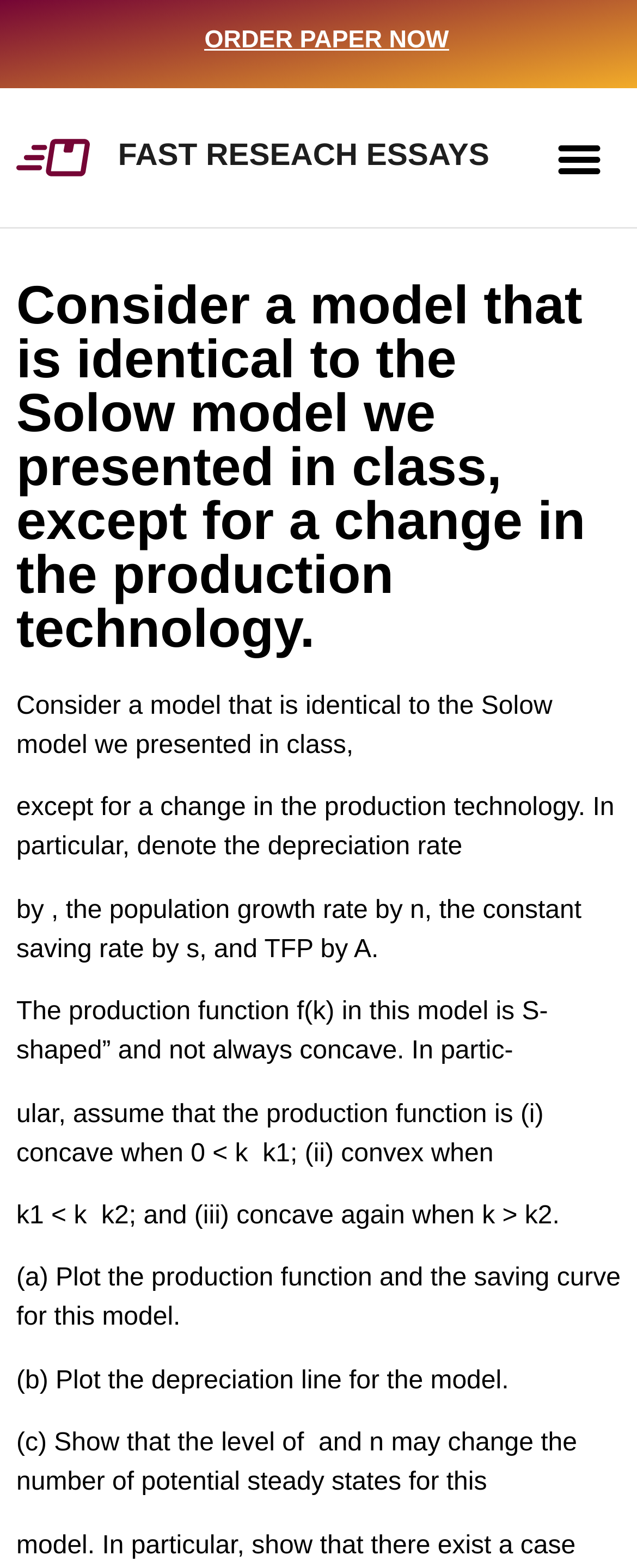What is the topic of the webpage?
Using the image, answer in one word or phrase.

Economic model